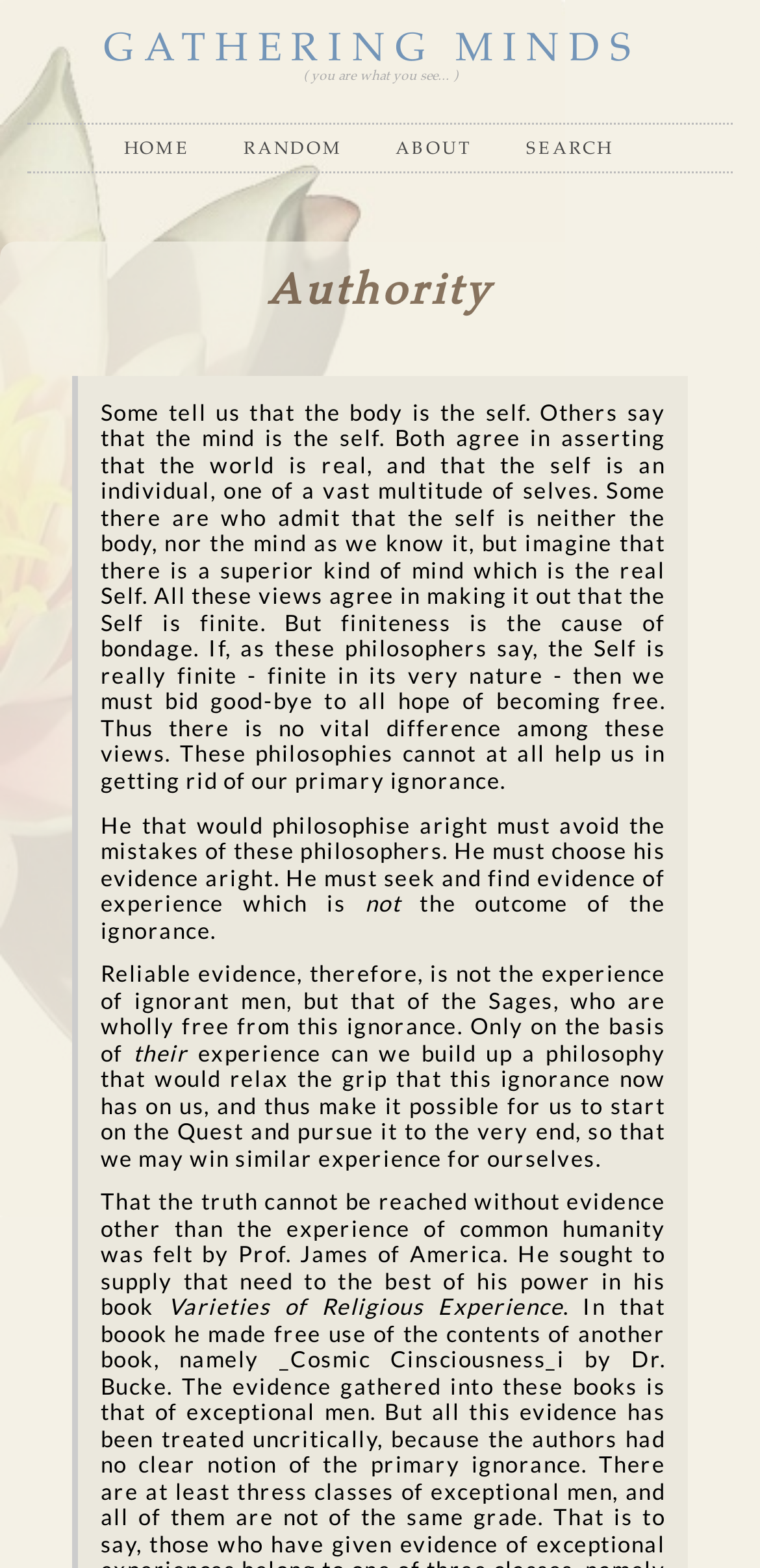Determine the bounding box for the UI element as described: "GATHERING MINDS". The coordinates should be represented as four float numbers between 0 and 1, formatted as [left, top, right, bottom].

[0.136, 0.018, 0.844, 0.046]